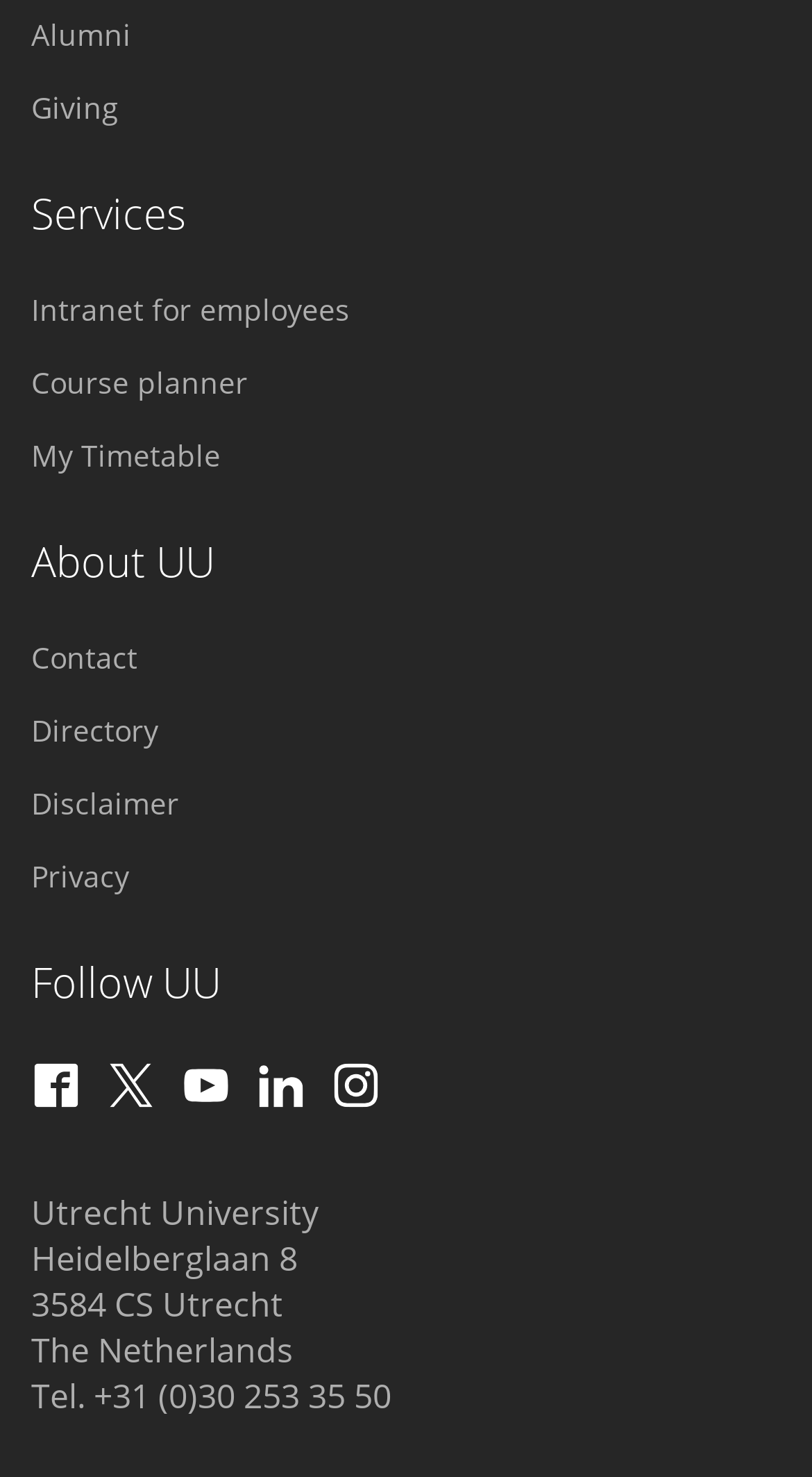Please specify the coordinates of the bounding box for the element that should be clicked to carry out this instruction: "Read June 2024 issue". The coordinates must be four float numbers between 0 and 1, formatted as [left, top, right, bottom].

None